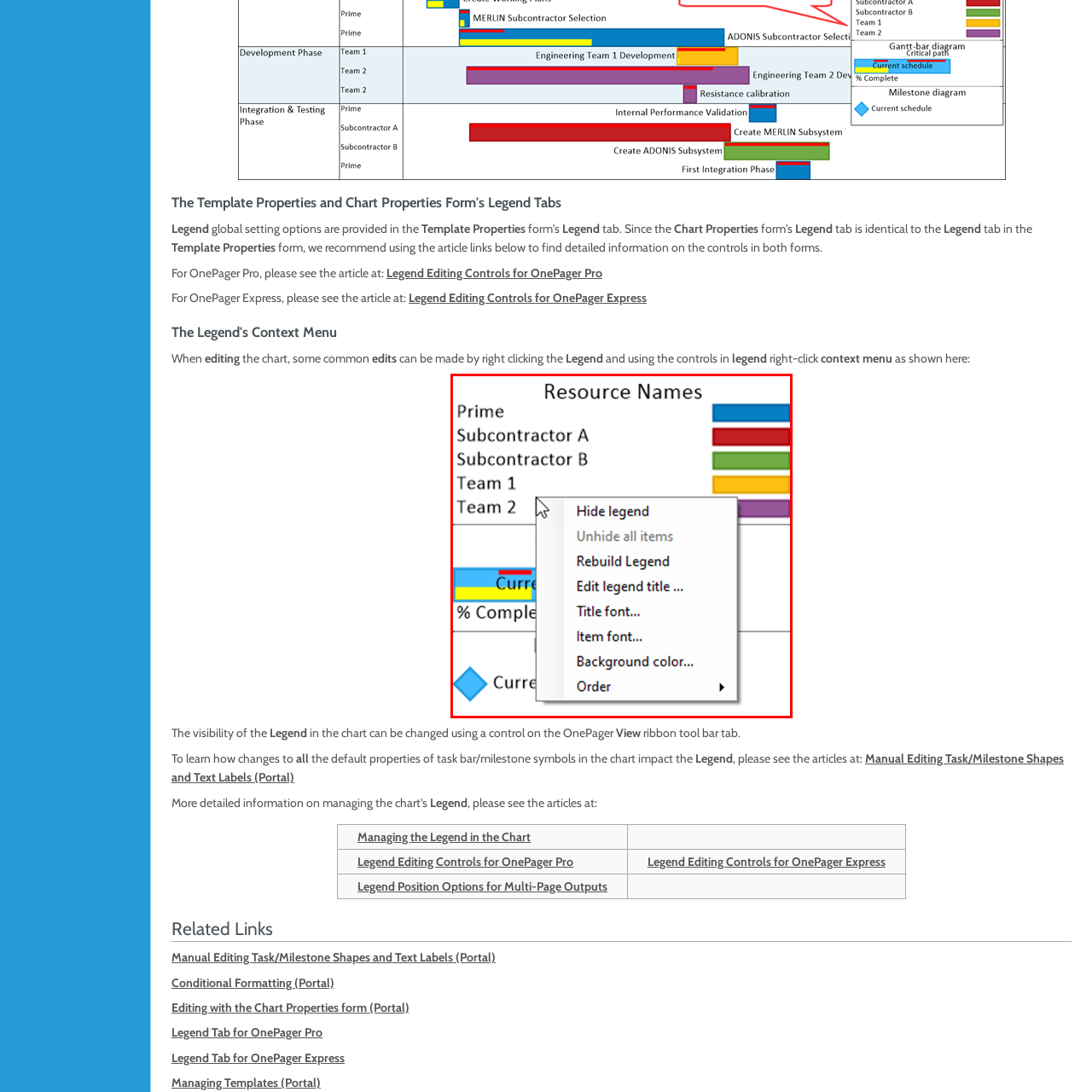What is the purpose of the 'Rebuild Legend' option?
Examine the image within the red bounding box and provide a comprehensive answer to the question.

The 'Rebuild Legend' option is part of the legend context menu, which is used for customizing the visibility and appearance of the legend. This option is likely used to rebuild or recreate the legend based on the user's preferences, allowing for a tailored presentation of data.